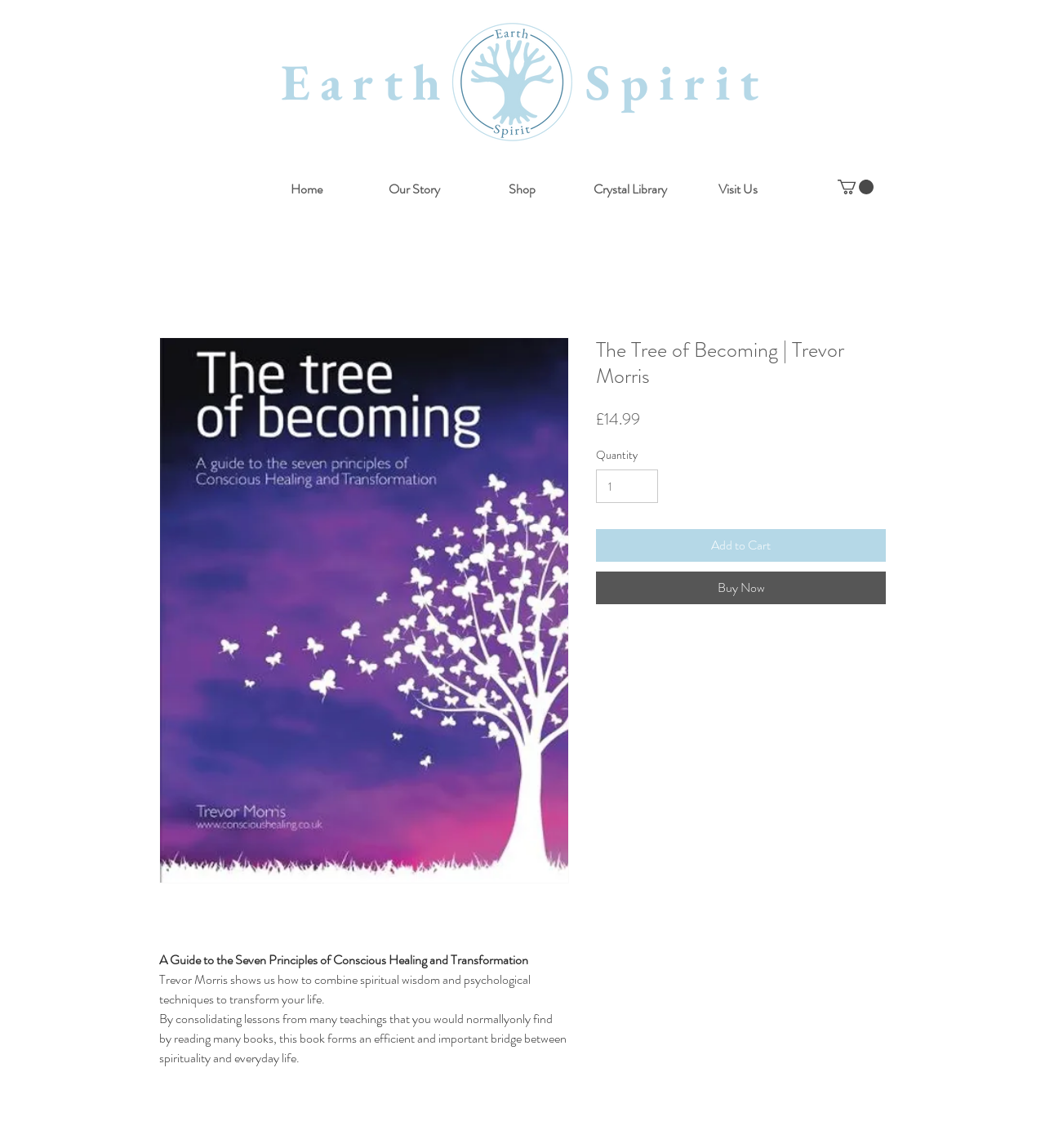Please predict the bounding box coordinates of the element's region where a click is necessary to complete the following instruction: "Click the 'Home' link". The coordinates should be represented by four float numbers between 0 and 1, i.e., [left, top, right, bottom].

[0.242, 0.154, 0.345, 0.176]